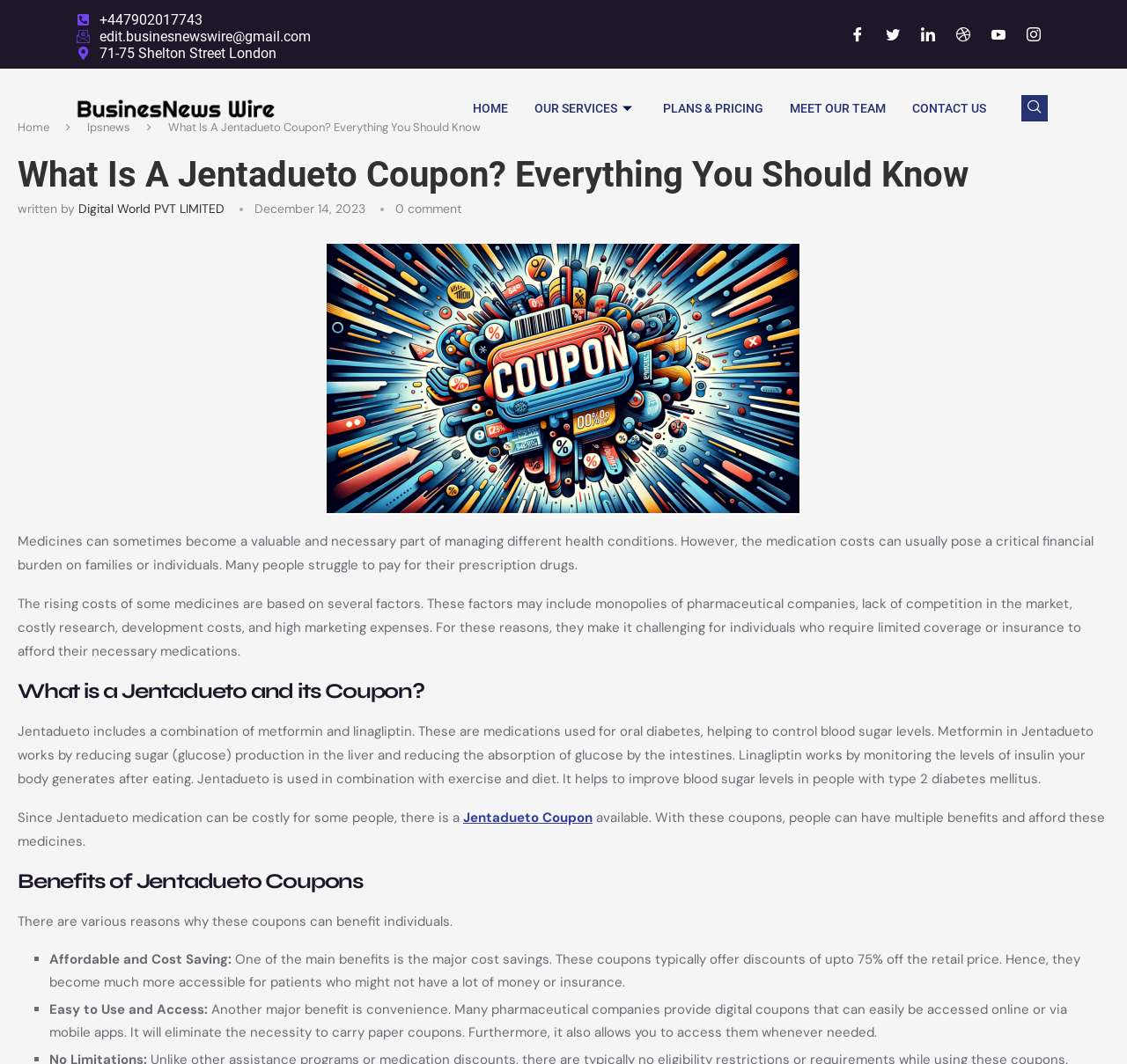Extract the bounding box of the UI element described as: "aria-label="LinkedIn"".

[0.812, 0.02, 0.835, 0.045]